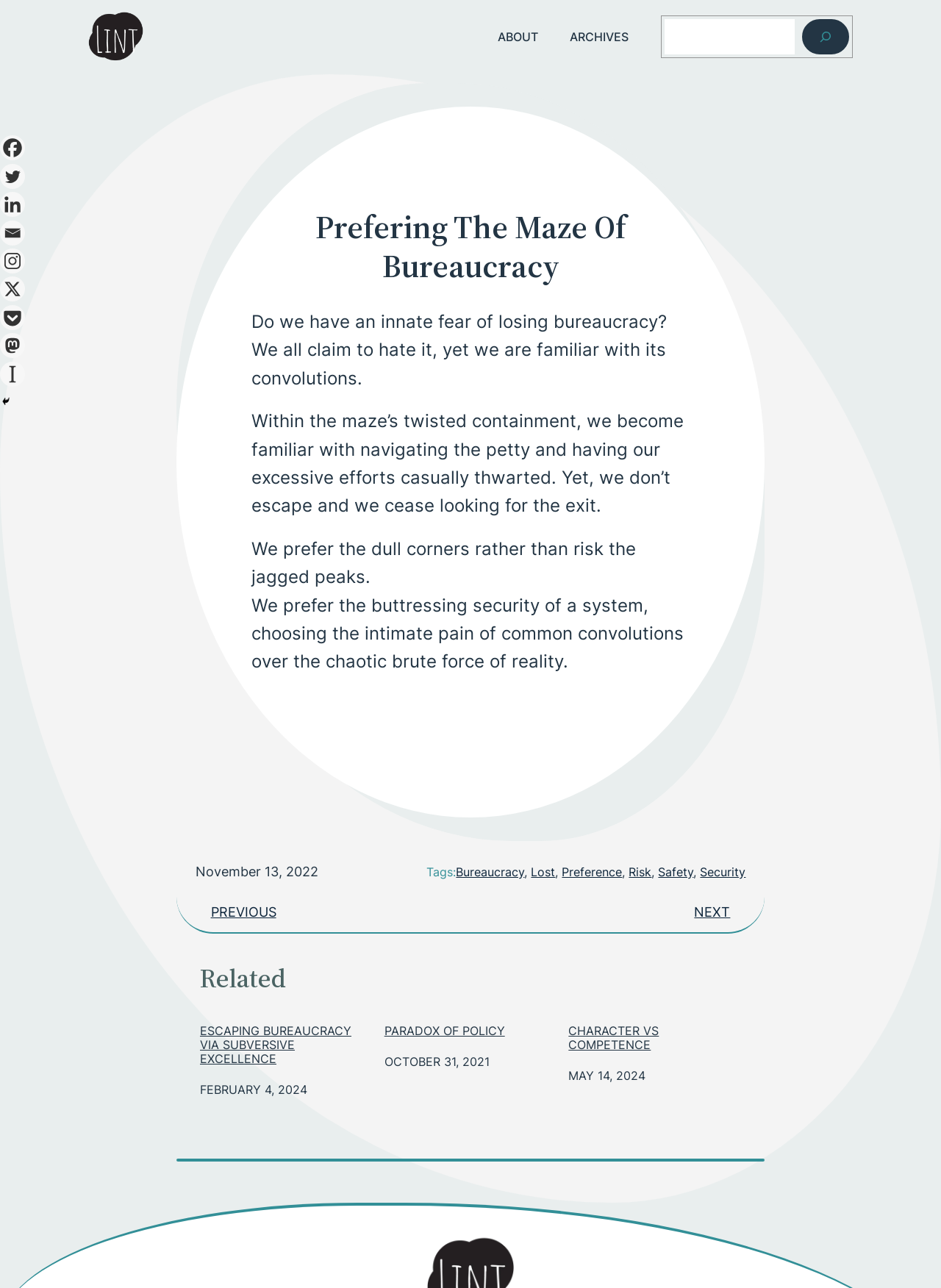Determine the bounding box coordinates of the clickable region to follow the instruction: "Read the article about ESCAPING BUREAUCRACY VIA SUBVERSIVE EXCELLENCE".

[0.212, 0.795, 0.396, 0.828]